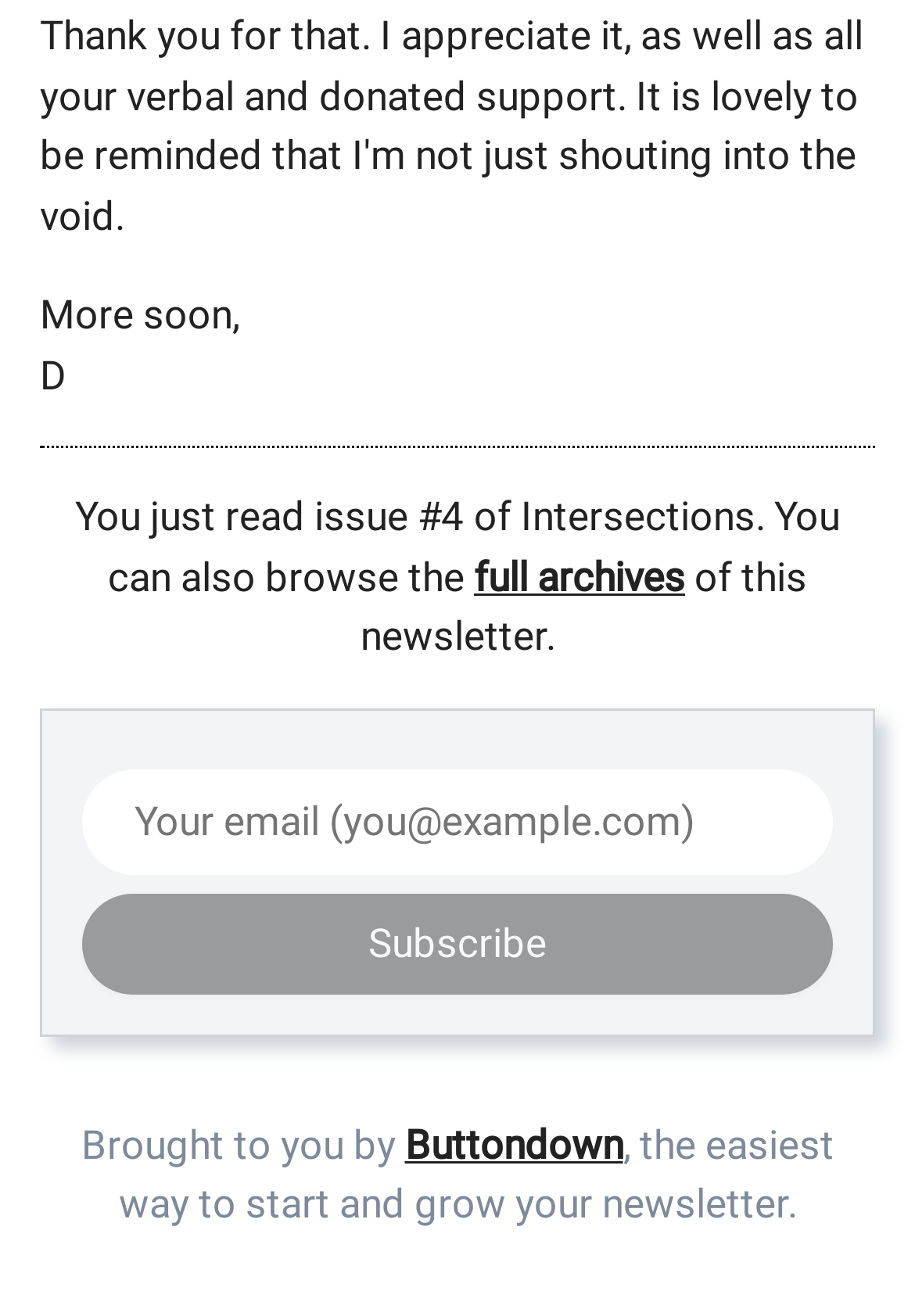What is the action of the button?
Using the image as a reference, give a one-word or short phrase answer.

Subscribe